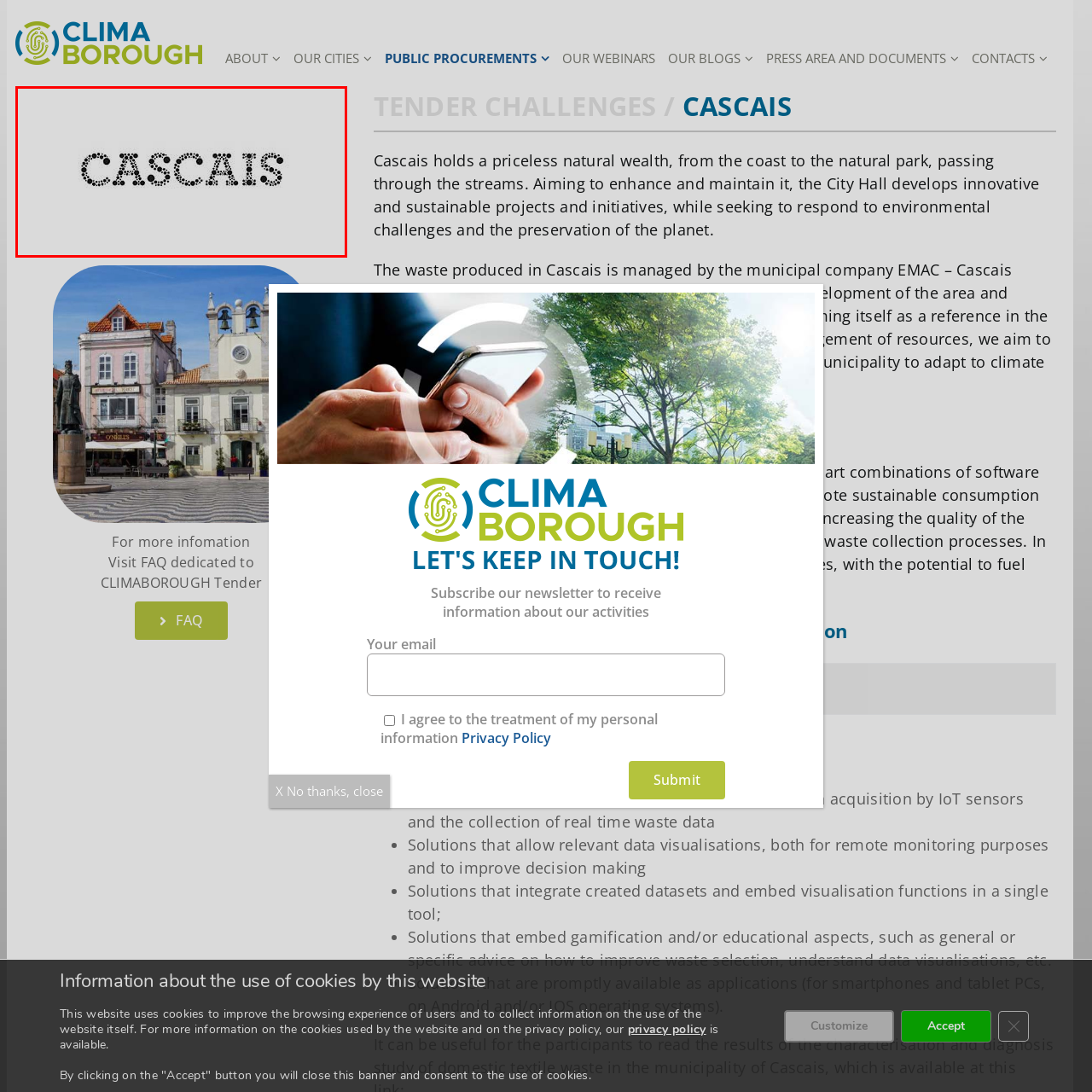What is the pattern of the typography?
Assess the image contained within the red bounding box and give a detailed answer based on the visual elements present in the image.

The caption explains that the typography of the text 'Cascais' is composed of a pattern of dots, which adds depth and texture to the design, creating a visually striking representation of the text.